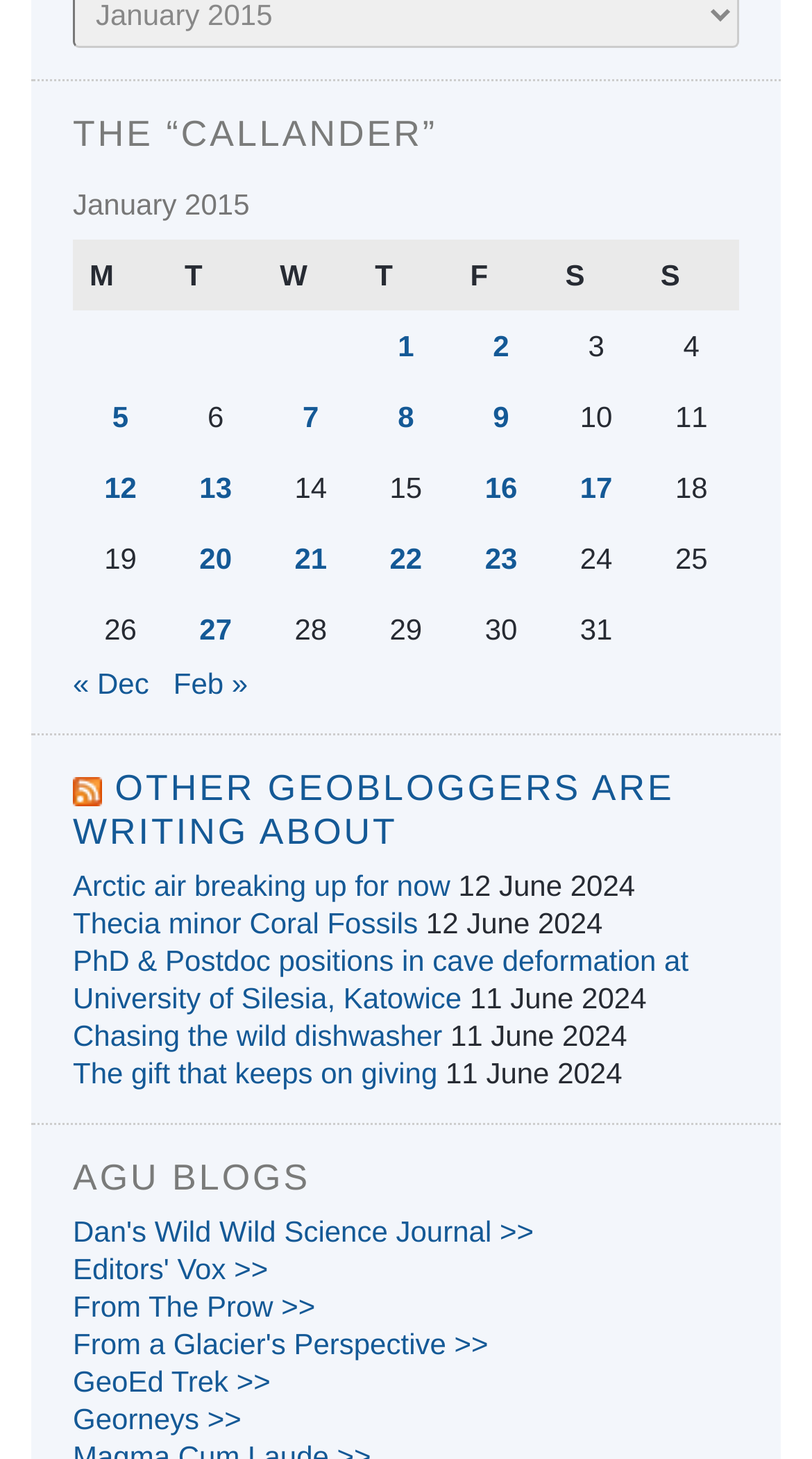Determine the bounding box coordinates of the target area to click to execute the following instruction: "Explore PhD & Postdoc positions in cave deformation."

[0.09, 0.647, 0.848, 0.696]